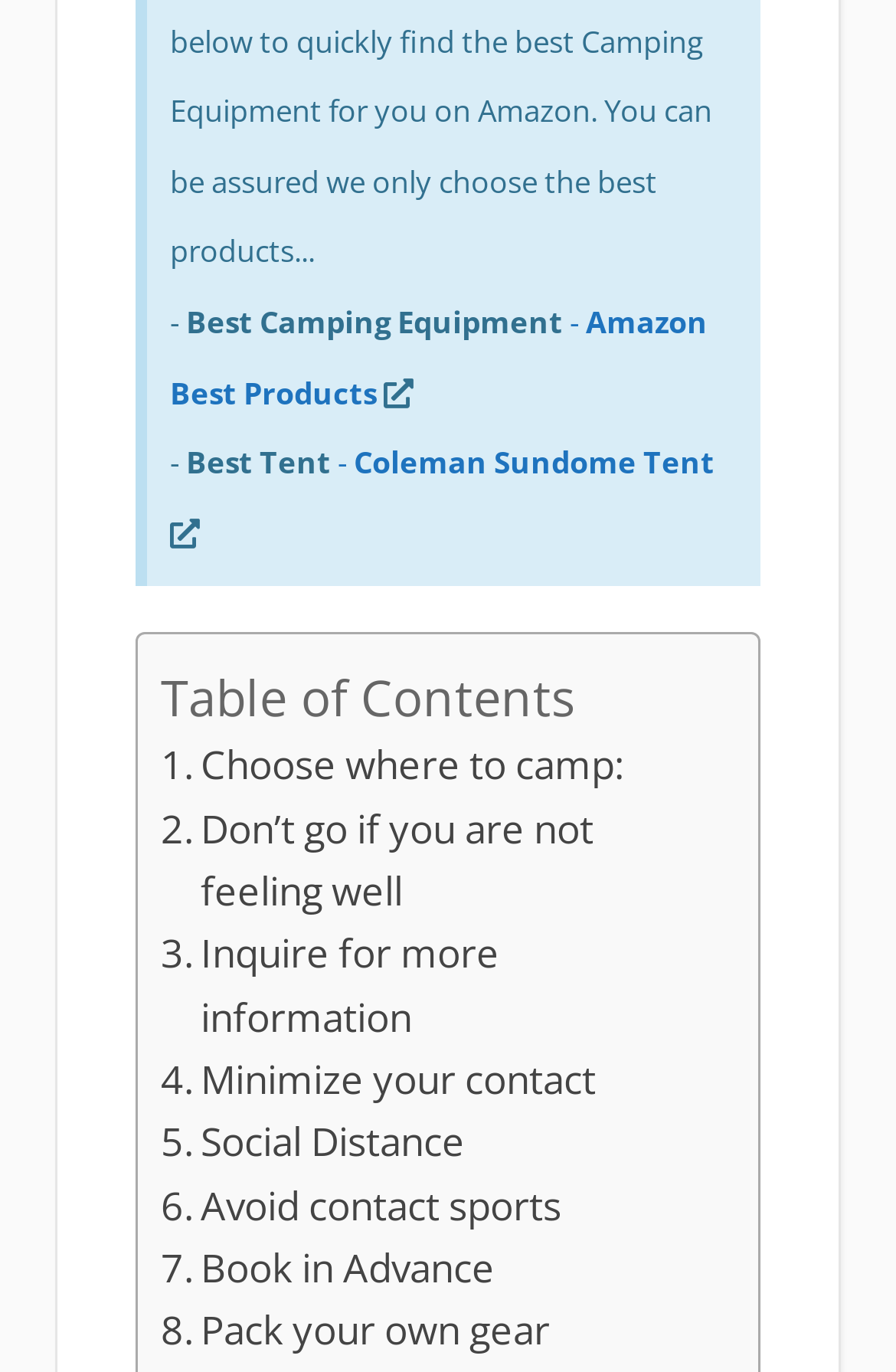What is the first camping equipment mentioned? Based on the screenshot, please respond with a single word or phrase.

Coleman Sundome Tent